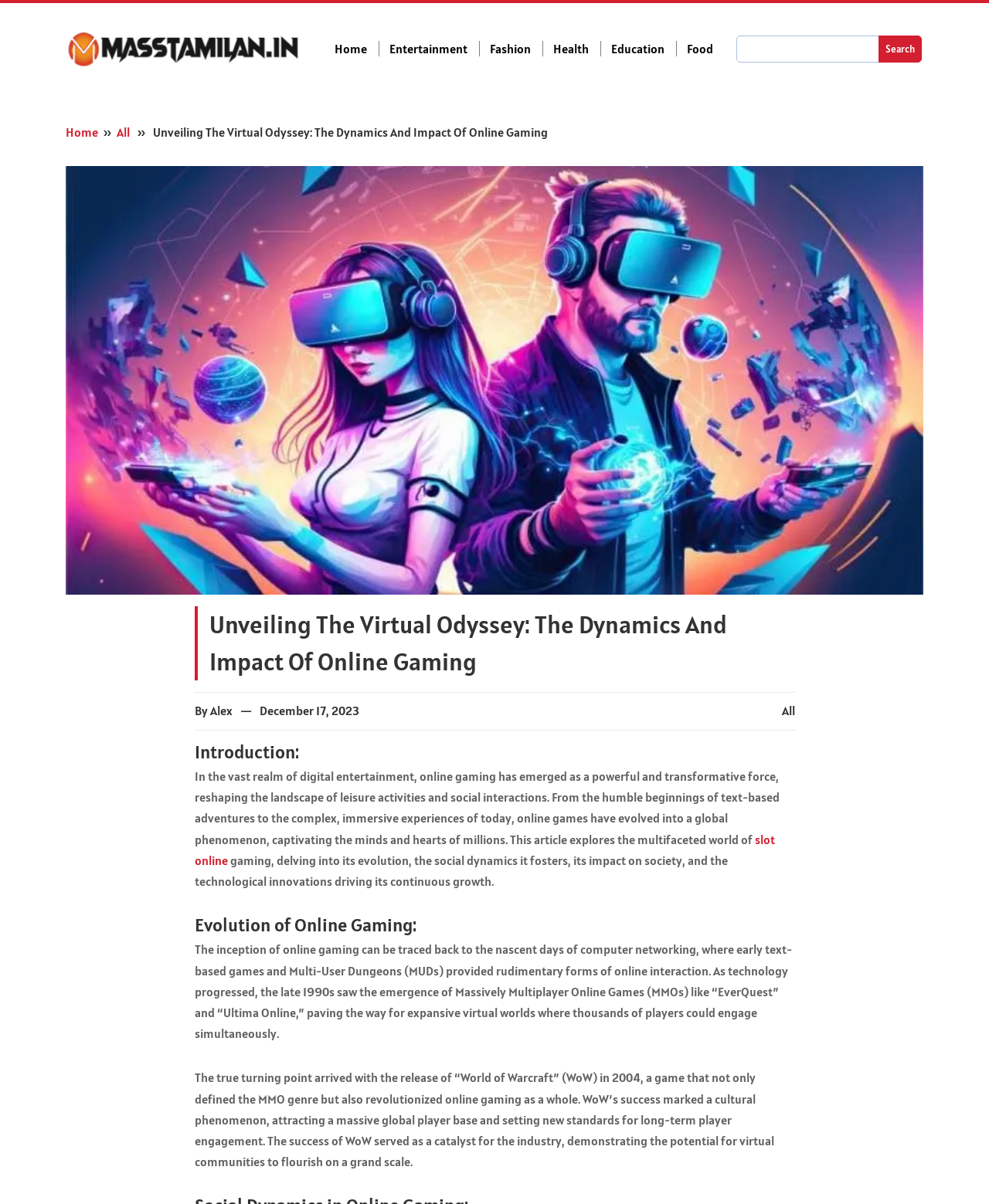Respond with a single word or phrase to the following question: What is the topic of the article?

Online Gaming